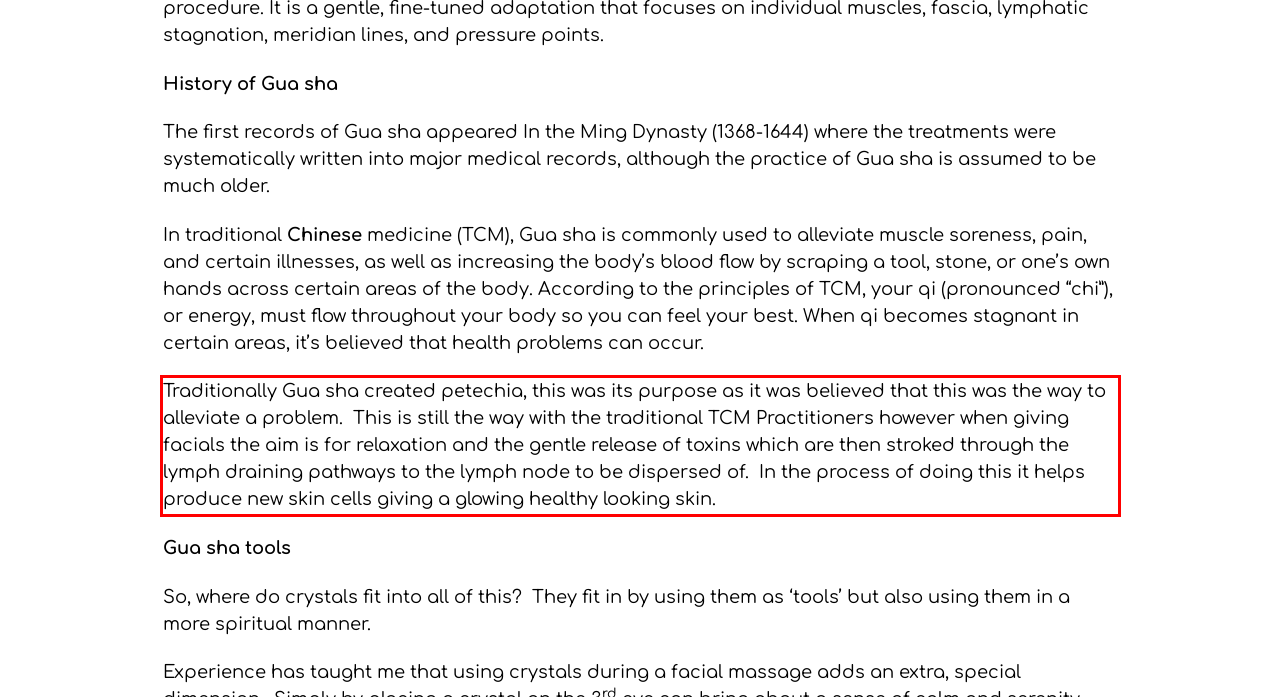Examine the webpage screenshot and use OCR to recognize and output the text within the red bounding box.

Traditionally Gua sha created petechia, this was its purpose as it was believed that this was the way to alleviate a problem. This is still the way with the traditional TCM Practitioners however when giving facials the aim is for relaxation and the gentle release of toxins which are then stroked through the lymph draining pathways to the lymph node to be dispersed of. In the process of doing this it helps produce new skin cells giving a glowing healthy looking skin.